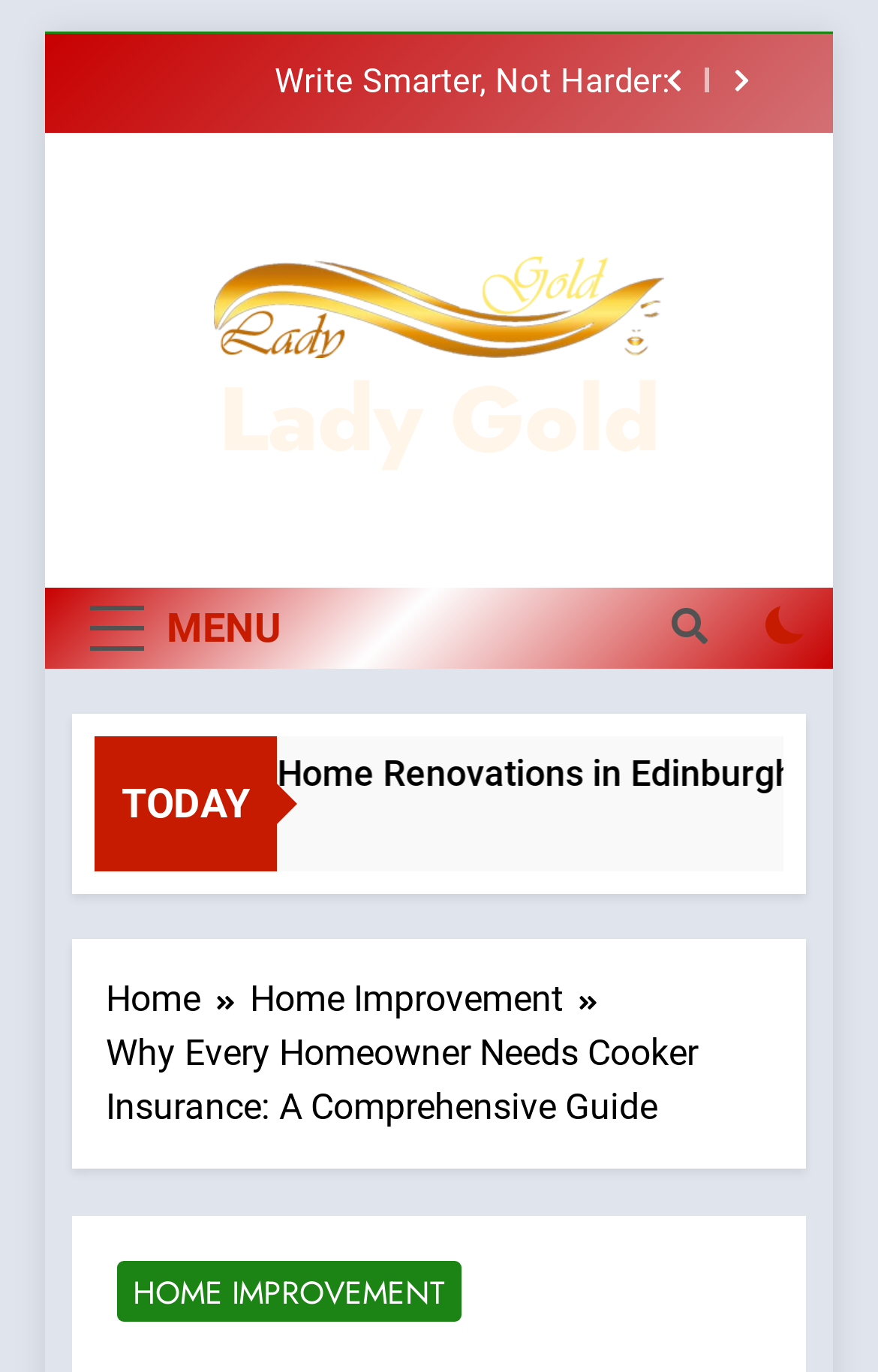Can you specify the bounding box coordinates for the region that should be clicked to fulfill this instruction: "Click the Lady Gold logo".

[0.244, 0.187, 0.756, 0.272]